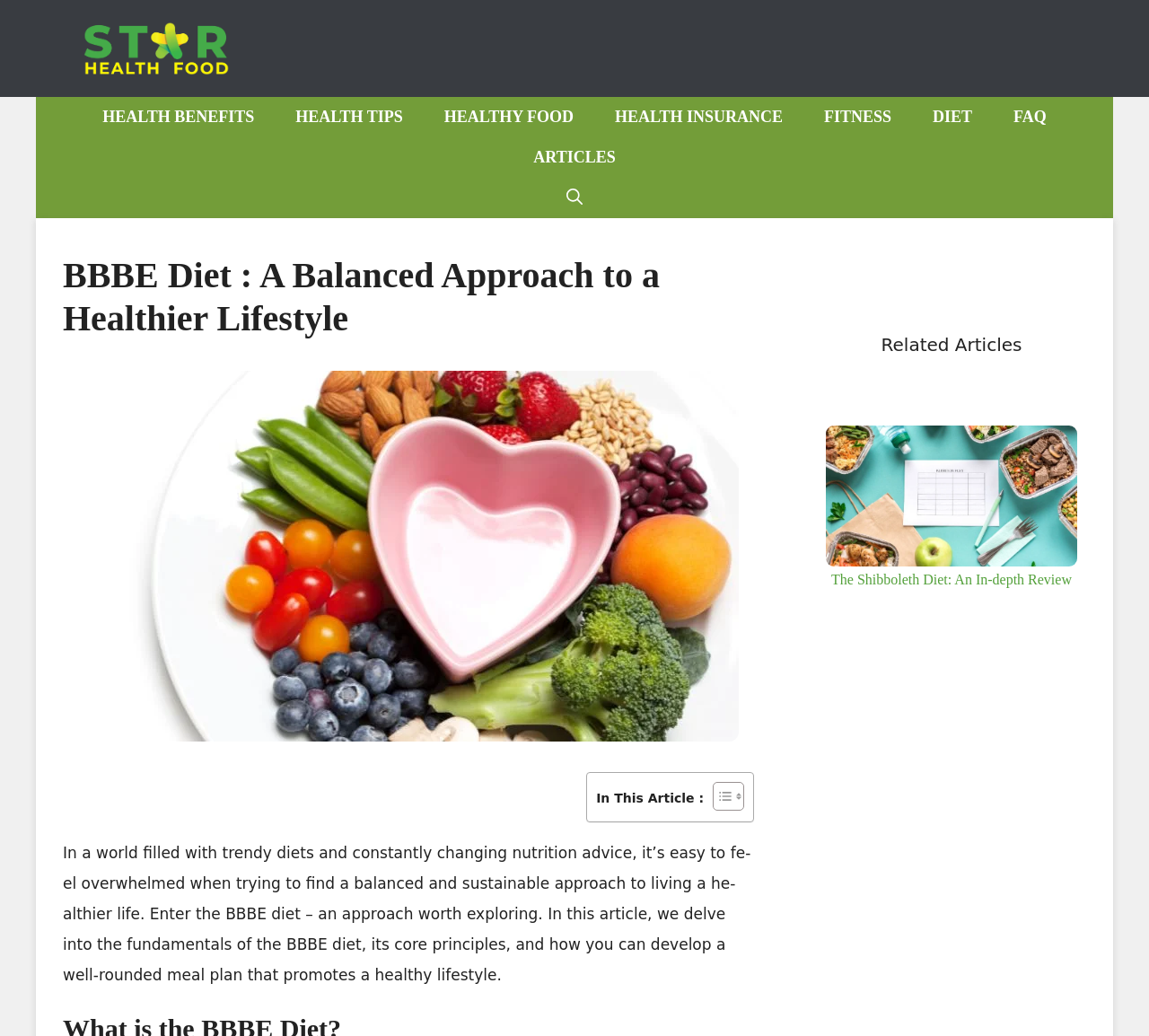Can you pinpoint the bounding box coordinates for the clickable element required for this instruction: "Read the article about the Shibboleth Diet"? The coordinates should be four float numbers between 0 and 1, i.e., [left, top, right, bottom].

[0.719, 0.469, 0.938, 0.486]